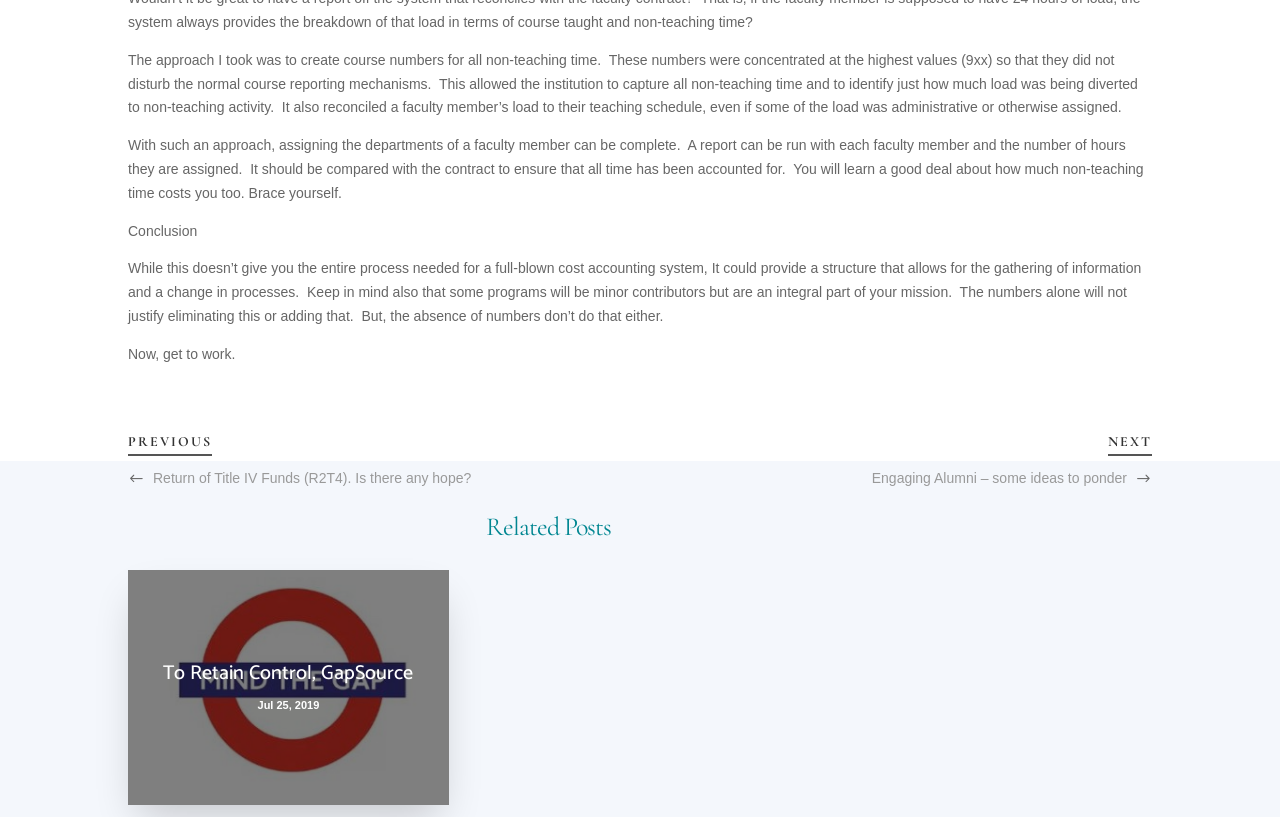Examine the image and give a thorough answer to the following question:
What are the two links below the 'PREVIOUS' heading?

Below the 'PREVIOUS' heading, there are two links, one to 'Return of Title IV Funds (R2T4). Is there any hope?' and another to 'Engaging Alumni – some ideas to ponder'.